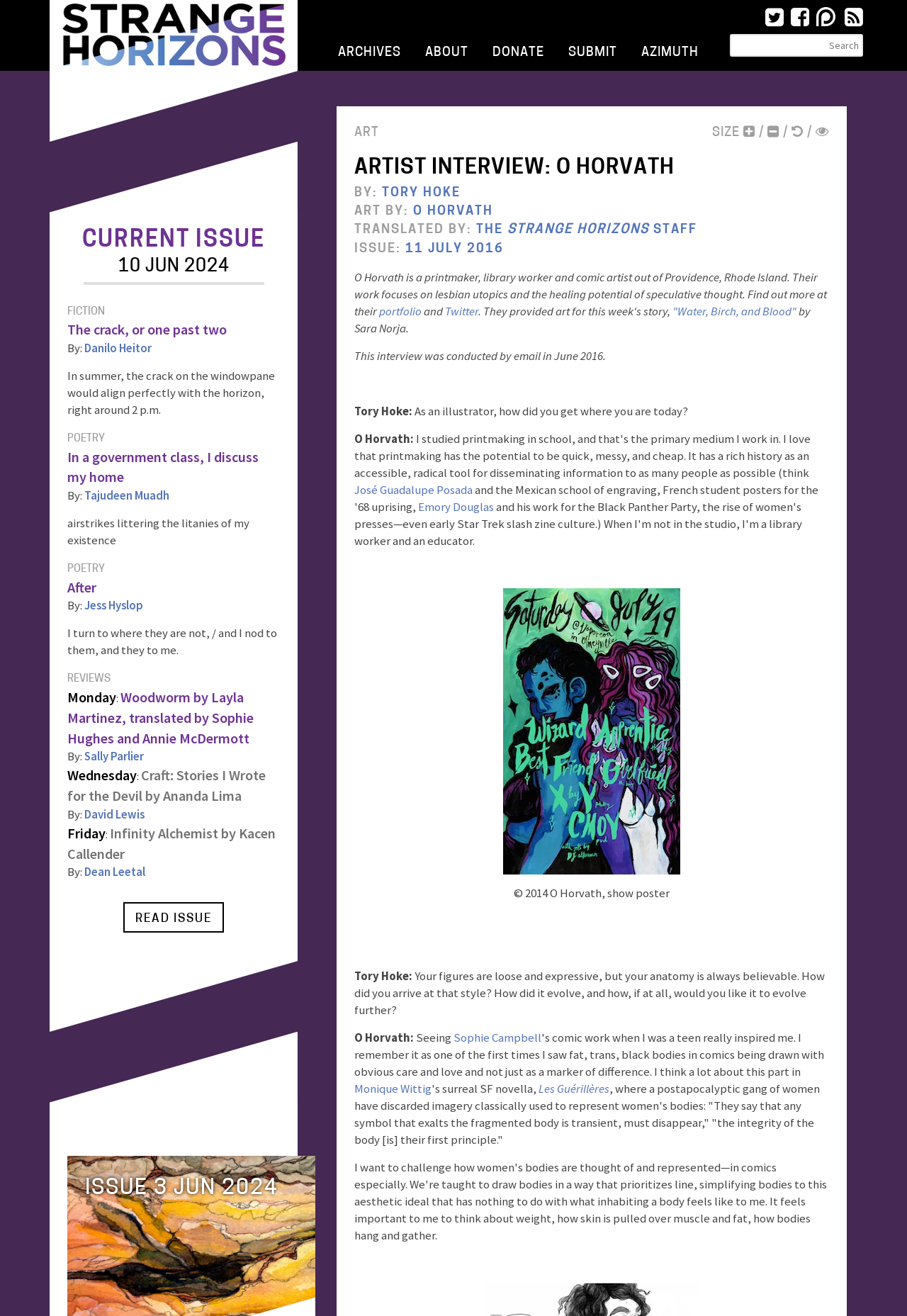Identify the bounding box for the UI element described as: "alt="2014 O Horvath, show poster"". Ensure the coordinates are four float numbers between 0 and 1, formatted as [left, top, right, bottom].

[0.391, 0.447, 0.914, 0.665]